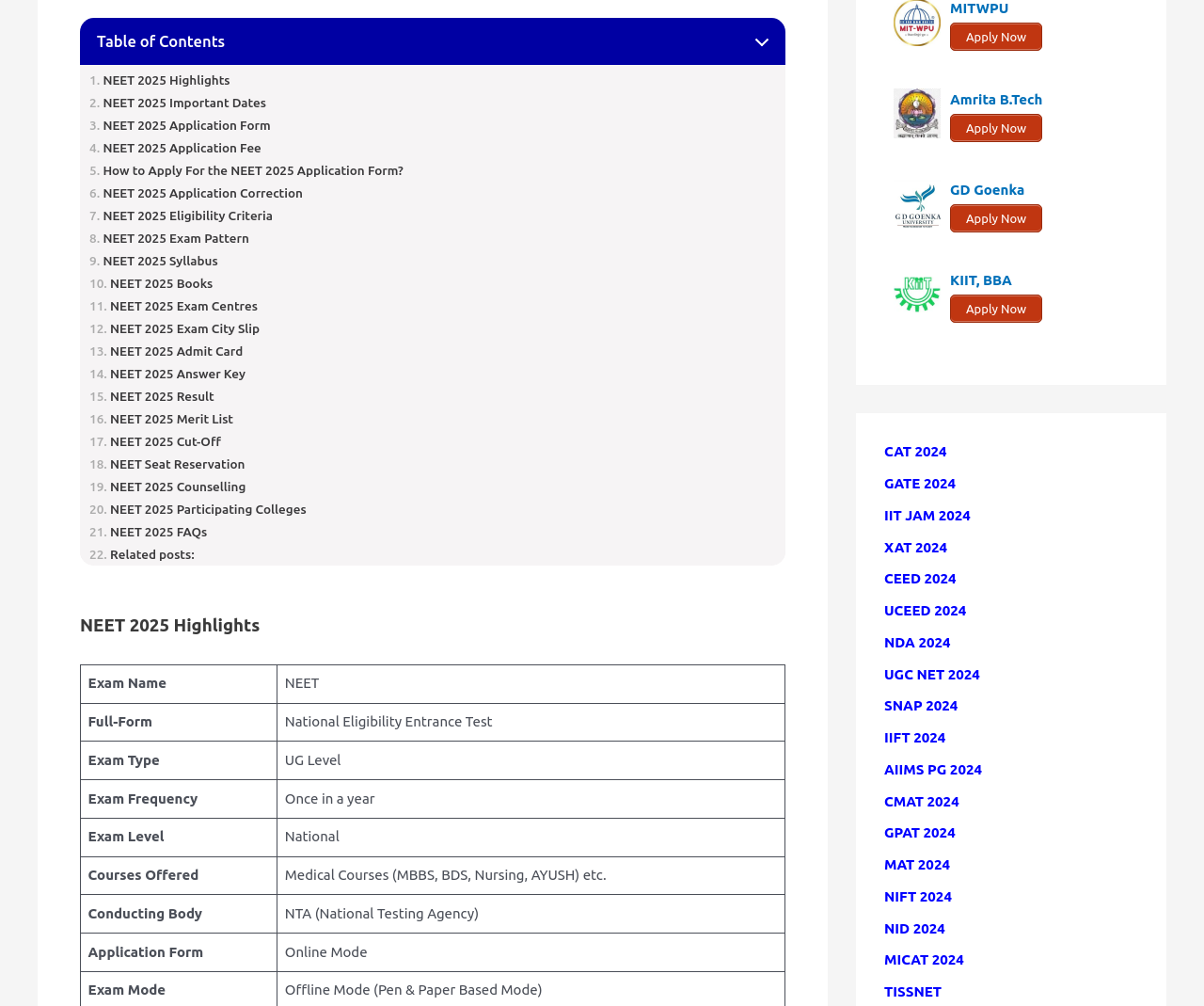Use a single word or phrase to answer the question: What is the conducting body of the NEET exam?

NTA